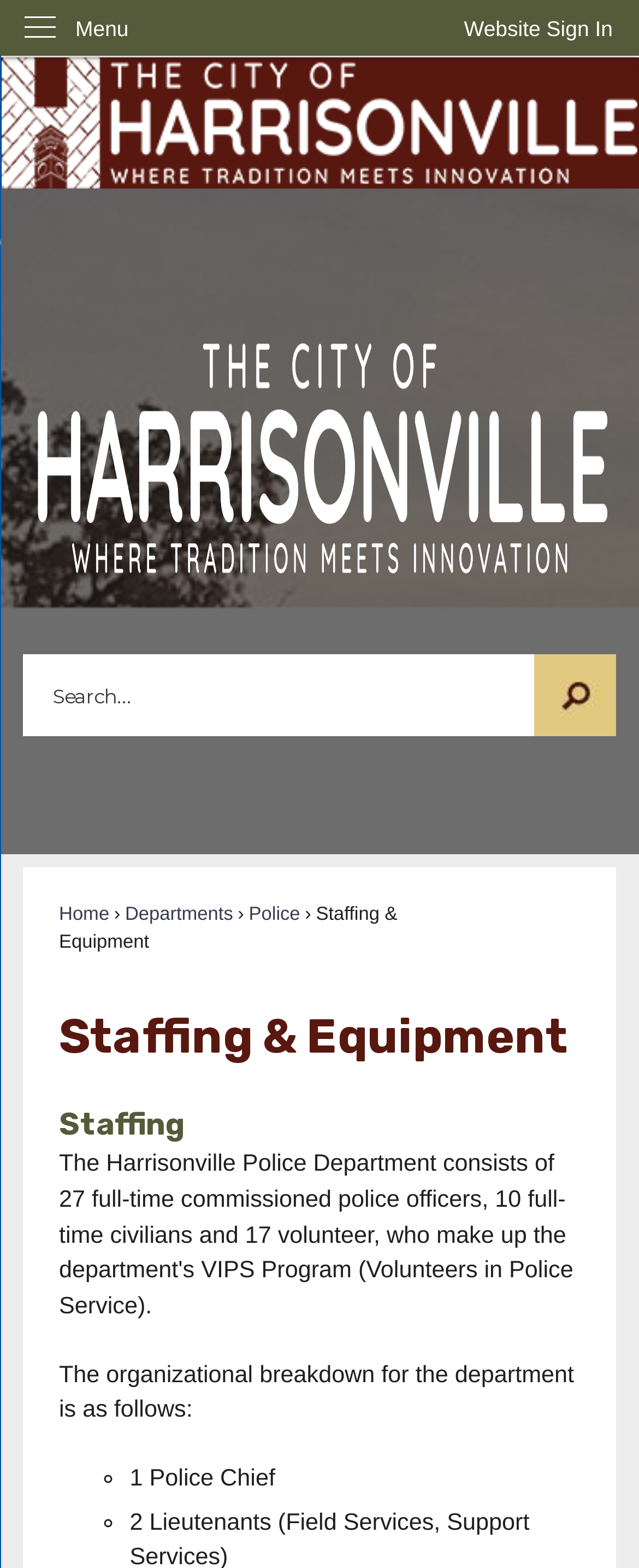Provide an in-depth description of the elements and layout of the webpage.

The webpage is the official website of the City of Harrisonville, Missouri, specifically the Staffing & Equipment page. At the top left corner, there is a link to "Skip to Main Content" and a button to "Website Sign In" at the top right corner. Next to the sign-in button, there is a vertical menu with the label "Menu". 

Below the menu, the City of Harrisonville logo is displayed, taking up most of the width of the page. 

The main content is divided into two regions: "Info Advanced" and "Search". The "Info Advanced" region contains an image of white words in a stack, accompanied by some non-readable text. 

The "Search" region is located below the "Info Advanced" region and contains a search bar with a "Search" button and a search icon. 

Below the search region, there are several links to different pages, including "Home", "Departments", and "Police". The title "Staffing & Equipment" is displayed prominently, followed by a heading with the same text. 

Further down, there is a heading "Staffing" and a paragraph of text describing the organizational breakdown of the department. The text is followed by a list with two items, each marked with a bullet point and describing a position within the department, including the Police Chief.